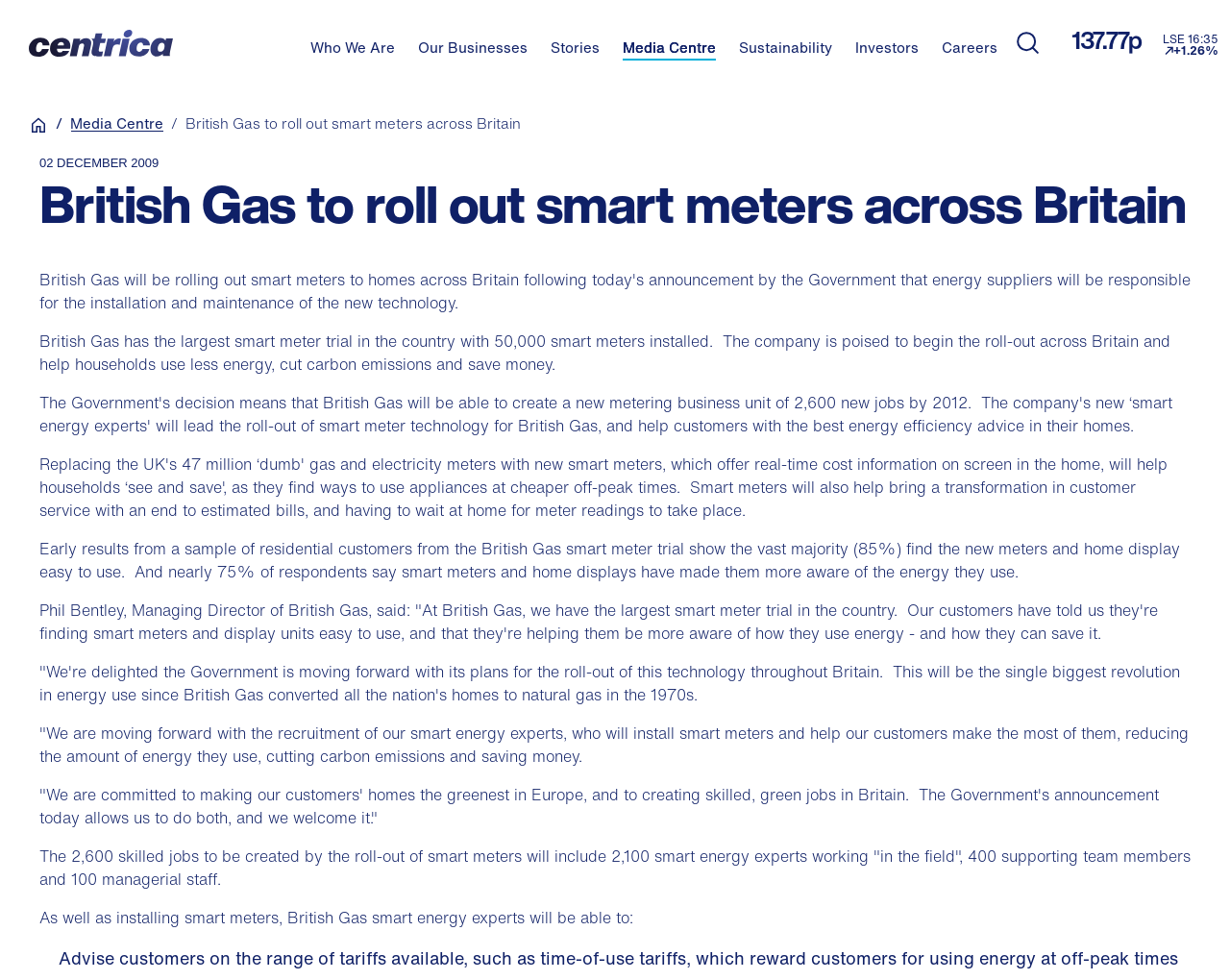Extract the bounding box coordinates for the described element: "Who We Are". The coordinates should be represented as four float numbers between 0 and 1: [left, top, right, bottom].

[0.252, 0.041, 0.321, 0.062]